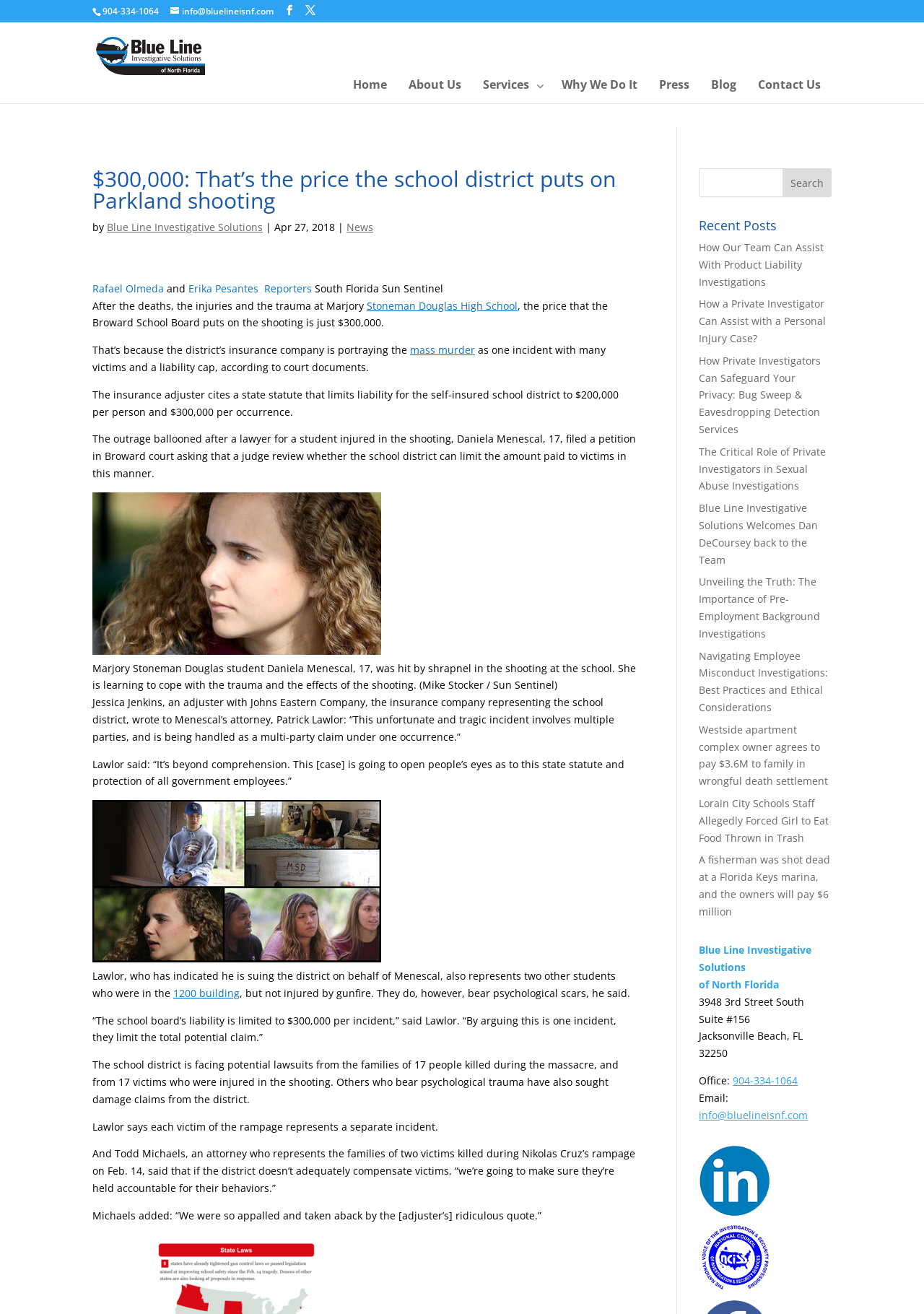Respond to the following question using a concise word or phrase: 
What is the name of the student injured in the shooting?

Daniela Menescal